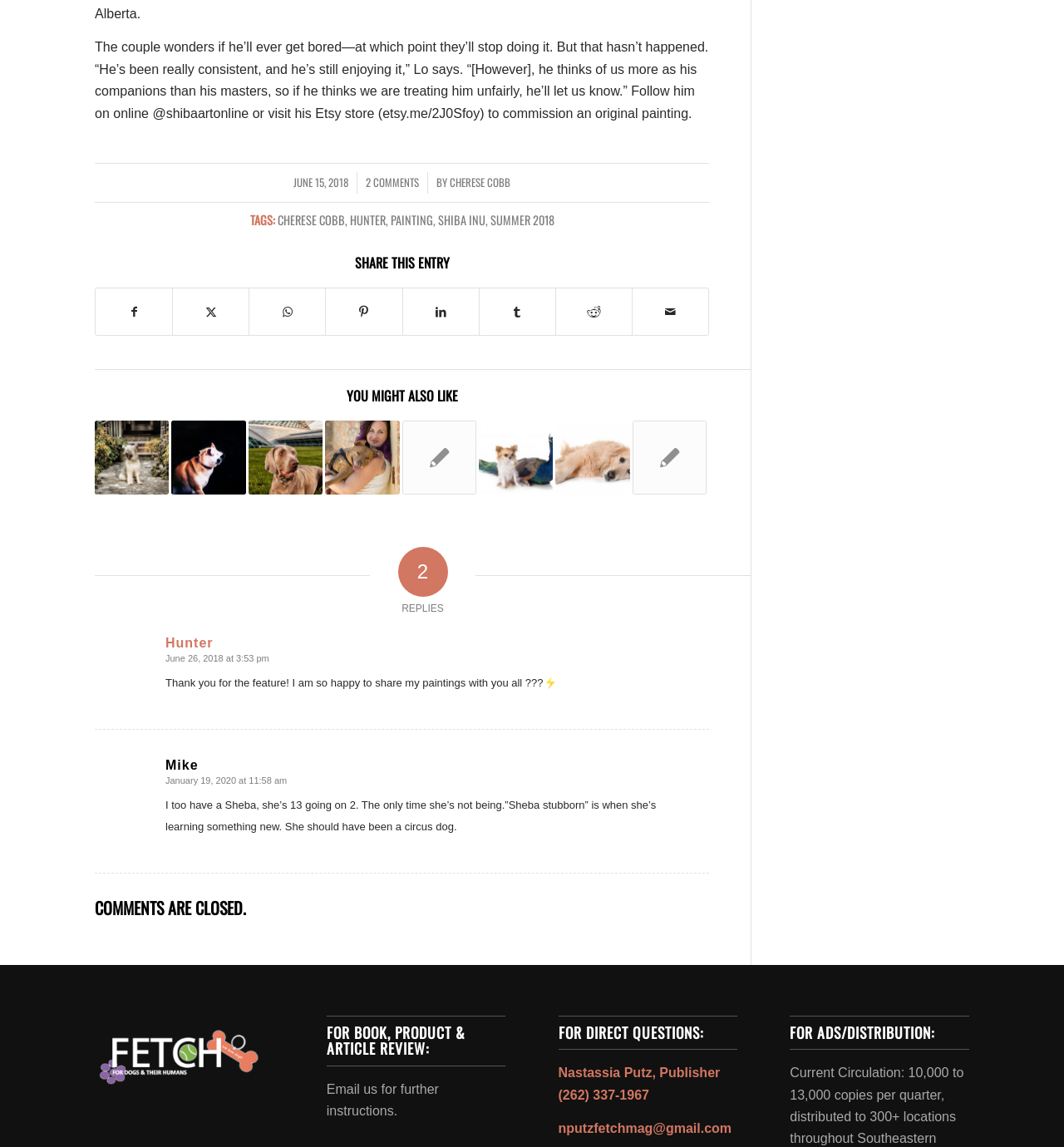What is the name of the author?
Give a detailed response to the question by analyzing the screenshot.

I found the name of the author by looking at the link element with the content 'CHERESE COBB' which is located near the top of the page, indicating that Cherease Cobb is the author of this article.